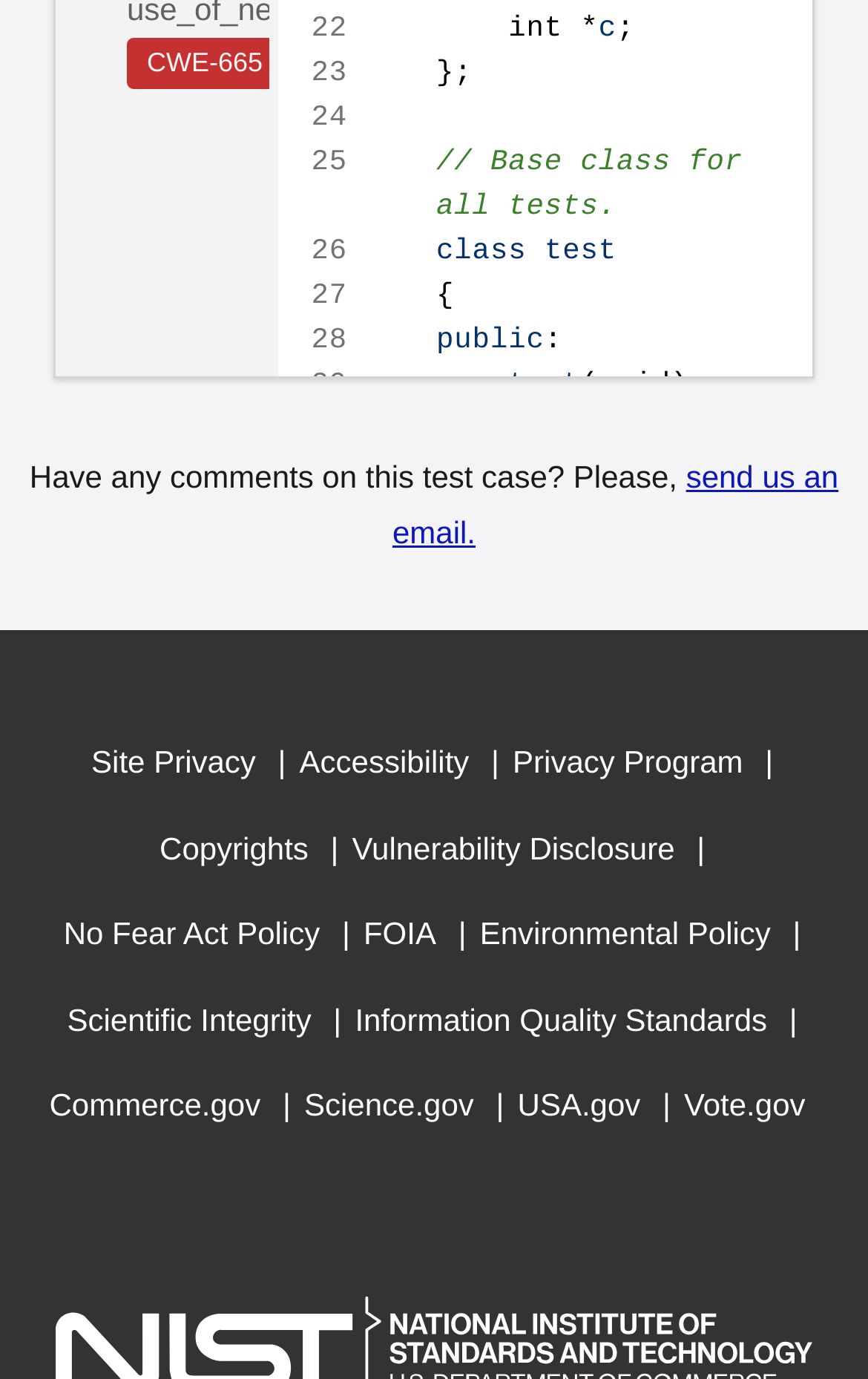Find the bounding box coordinates corresponding to the UI element with the description: "Copyrights". The coordinates should be formatted as [left, top, right, bottom], with values as floats between 0 and 1.

[0.184, 0.584, 0.355, 0.647]